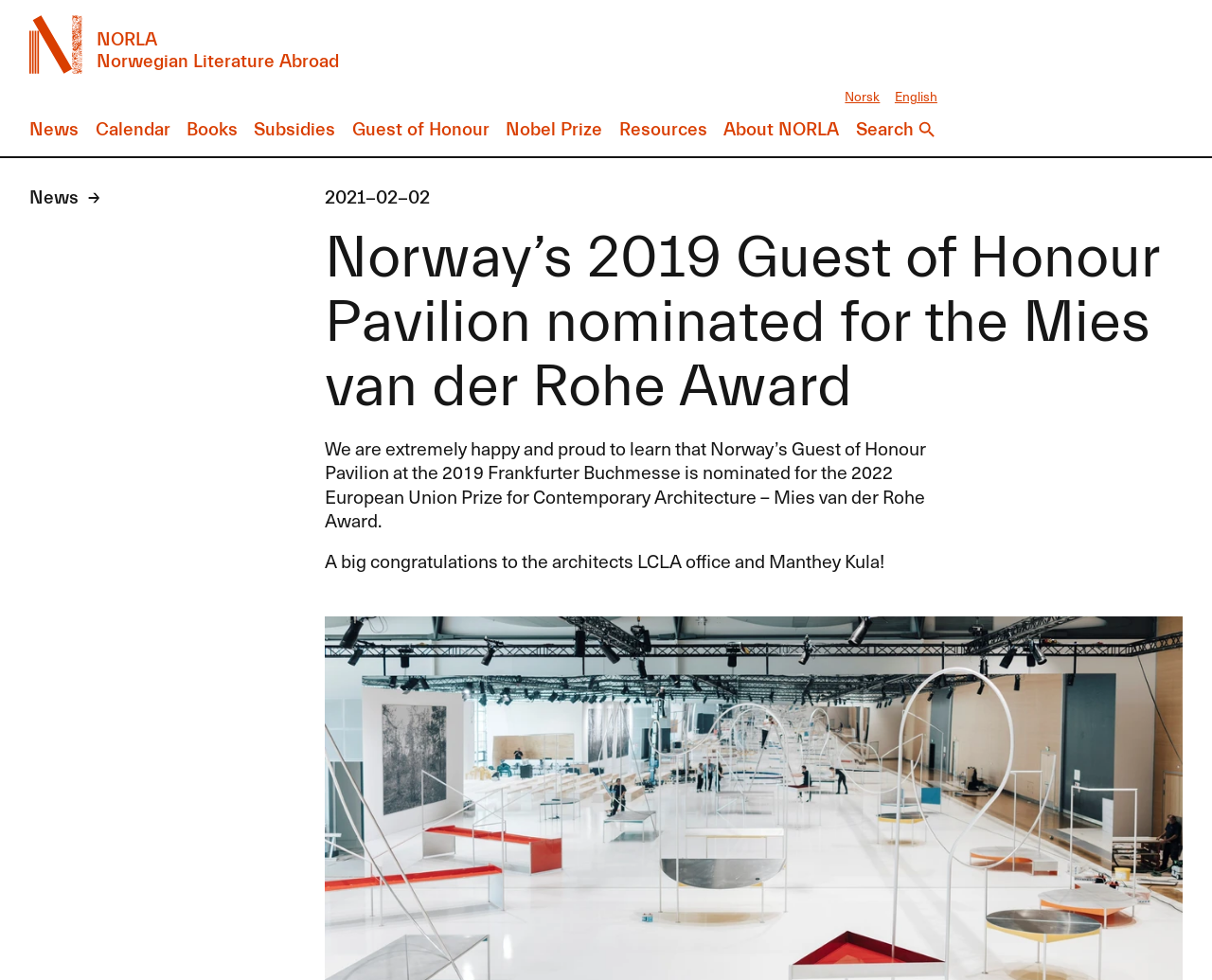What is the language of the current webpage?
Please provide a single word or phrase as the answer based on the screenshot.

English